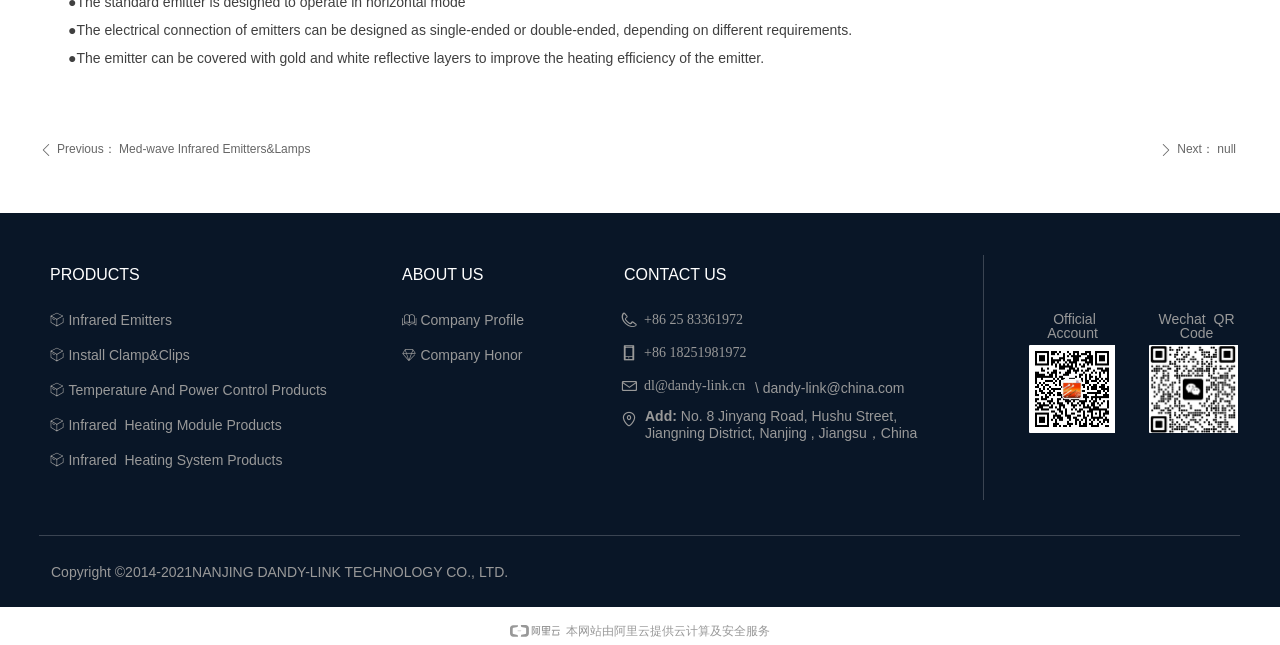What type of products does this company offer?
Based on the screenshot, provide a one-word or short-phrase response.

Infrared emitters and heating products